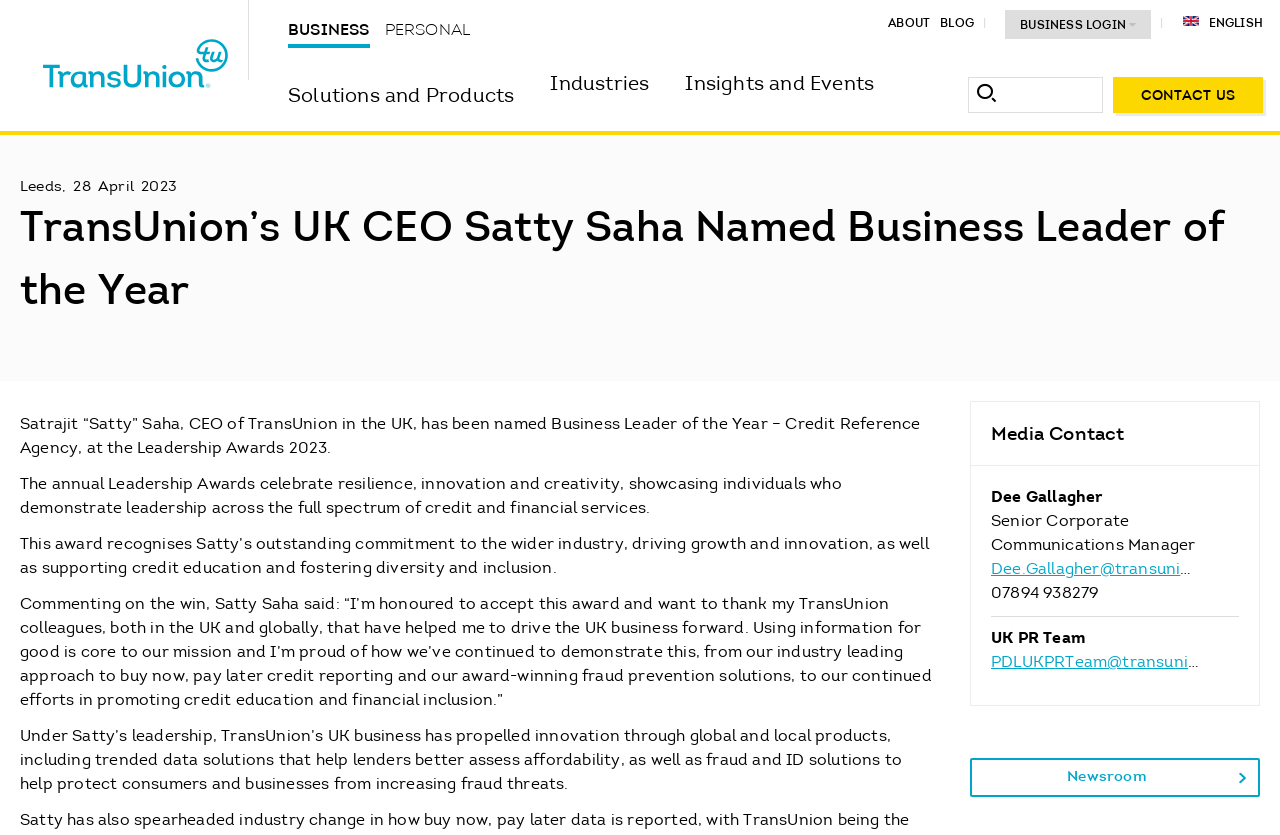Identify the bounding box coordinates of the clickable section necessary to follow the following instruction: "view newsroom". The coordinates should be presented as four float numbers from 0 to 1, i.e., [left, top, right, bottom].

[0.758, 0.908, 0.984, 0.955]